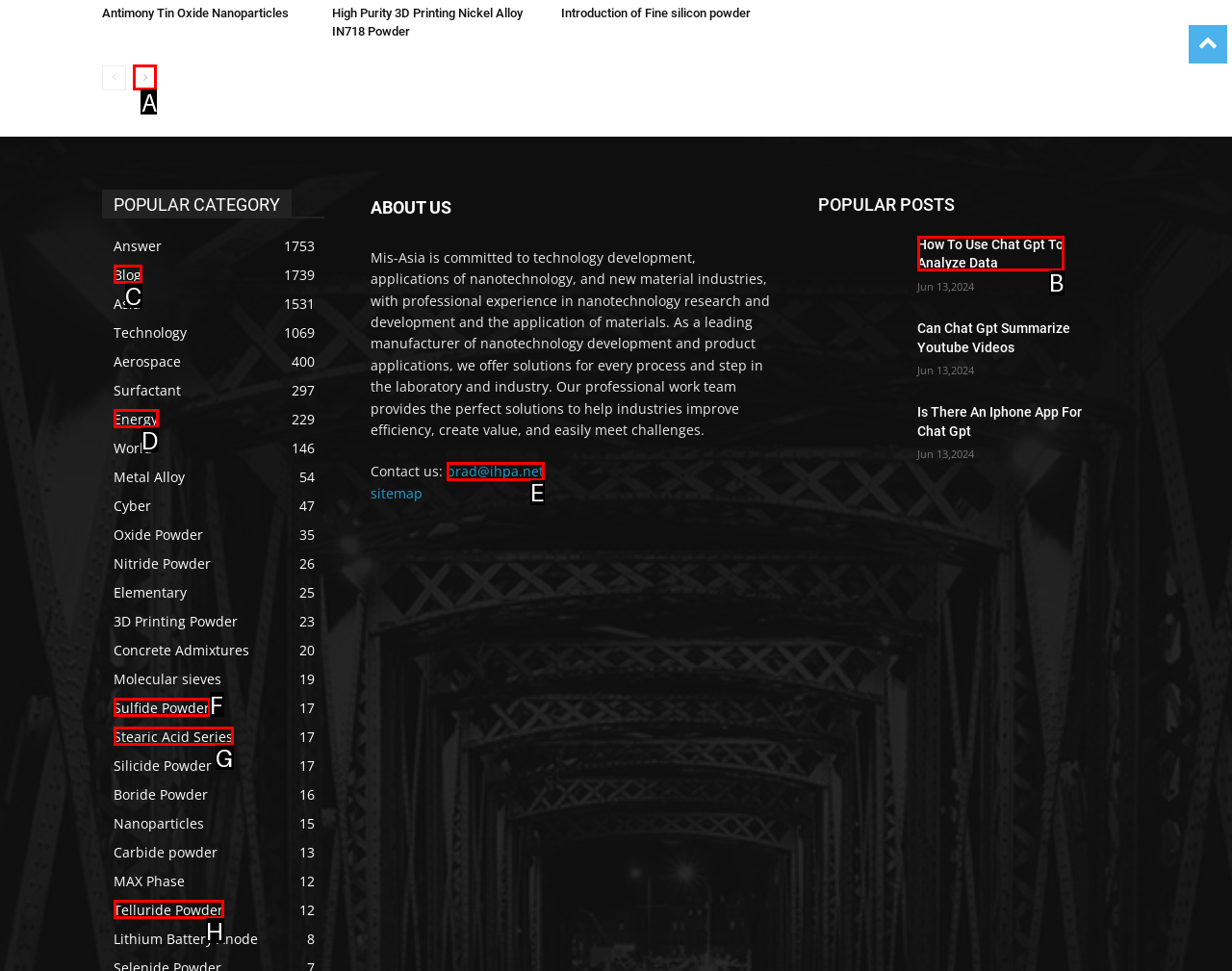Point out the HTML element I should click to achieve the following task: Go to the next page Provide the letter of the selected option from the choices.

A